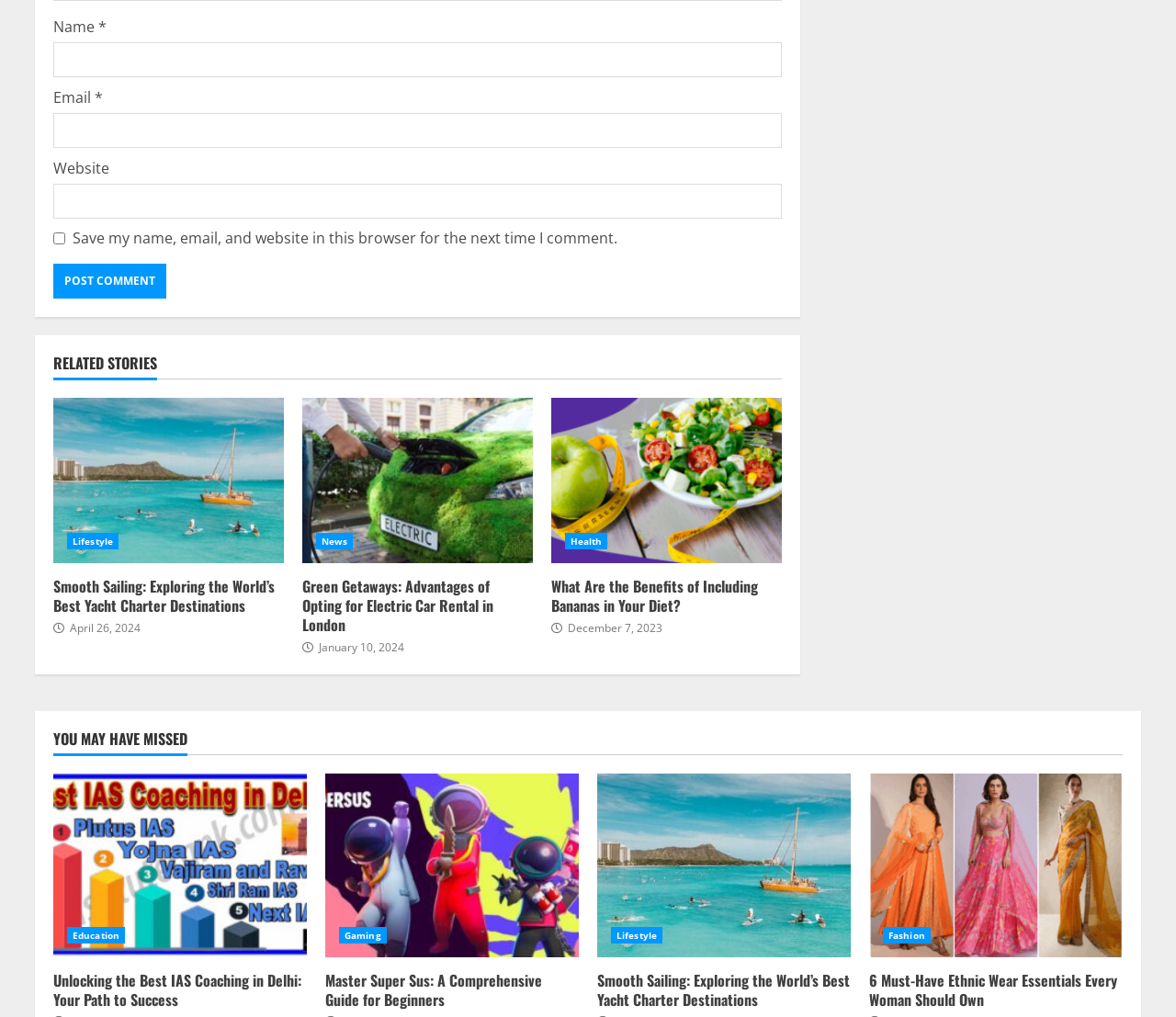Based on what you see in the screenshot, provide a thorough answer to this question: How many related stories are displayed on the webpage?

The webpage displays three related stories, each with a heading, image, and read time. The stories are 'Smooth Sailing: Exploring the World’s Best Yacht Charter Destinations', 'Green Getaways: Advantages of Opting for Electric Car Rental in London', and 'What Are the Benefits of Including Bananas in Your Diet?'.